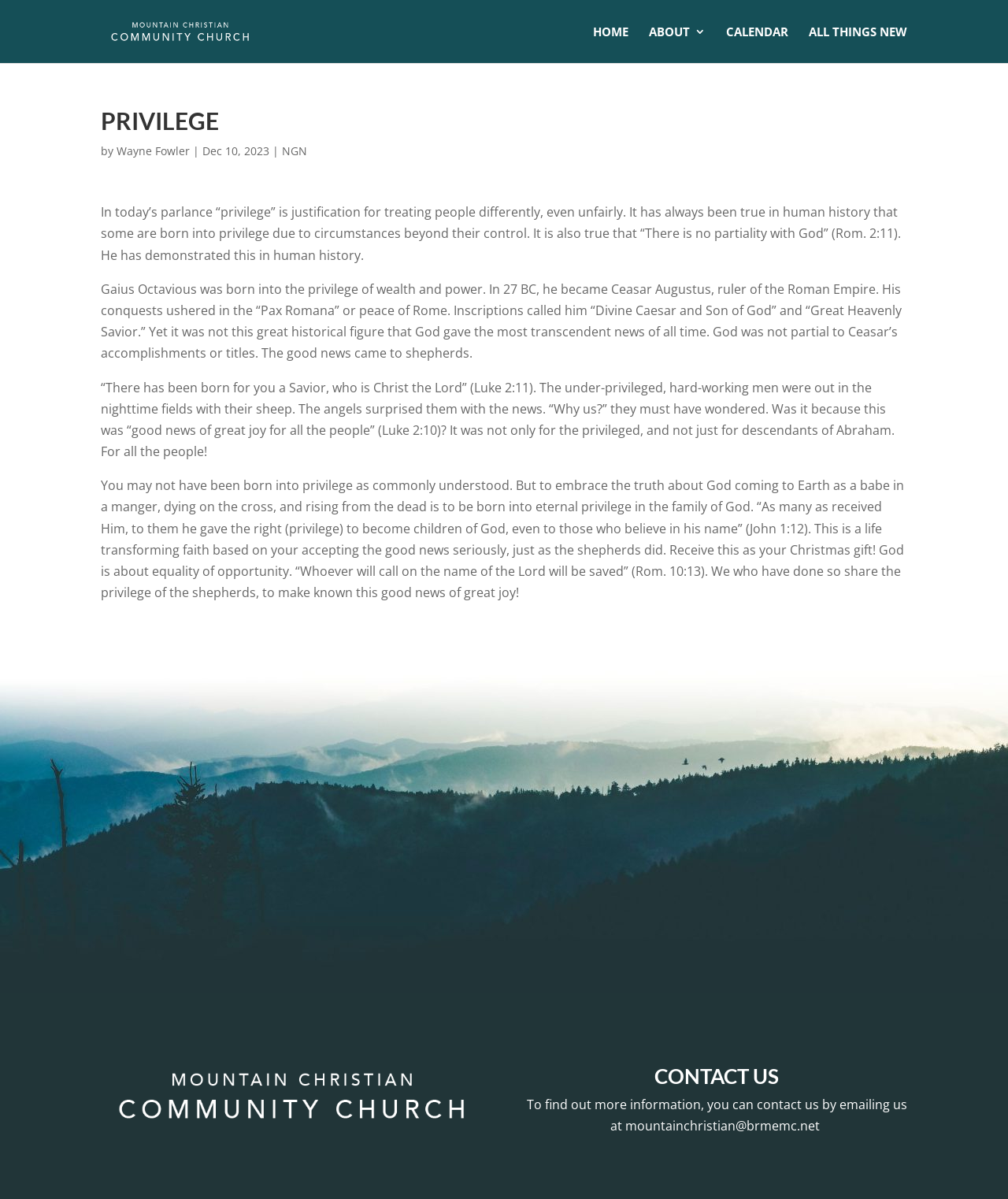Locate the bounding box coordinates of the item that should be clicked to fulfill the instruction: "Contact Mountain Christian Community Church".

[0.522, 0.889, 0.9, 0.913]